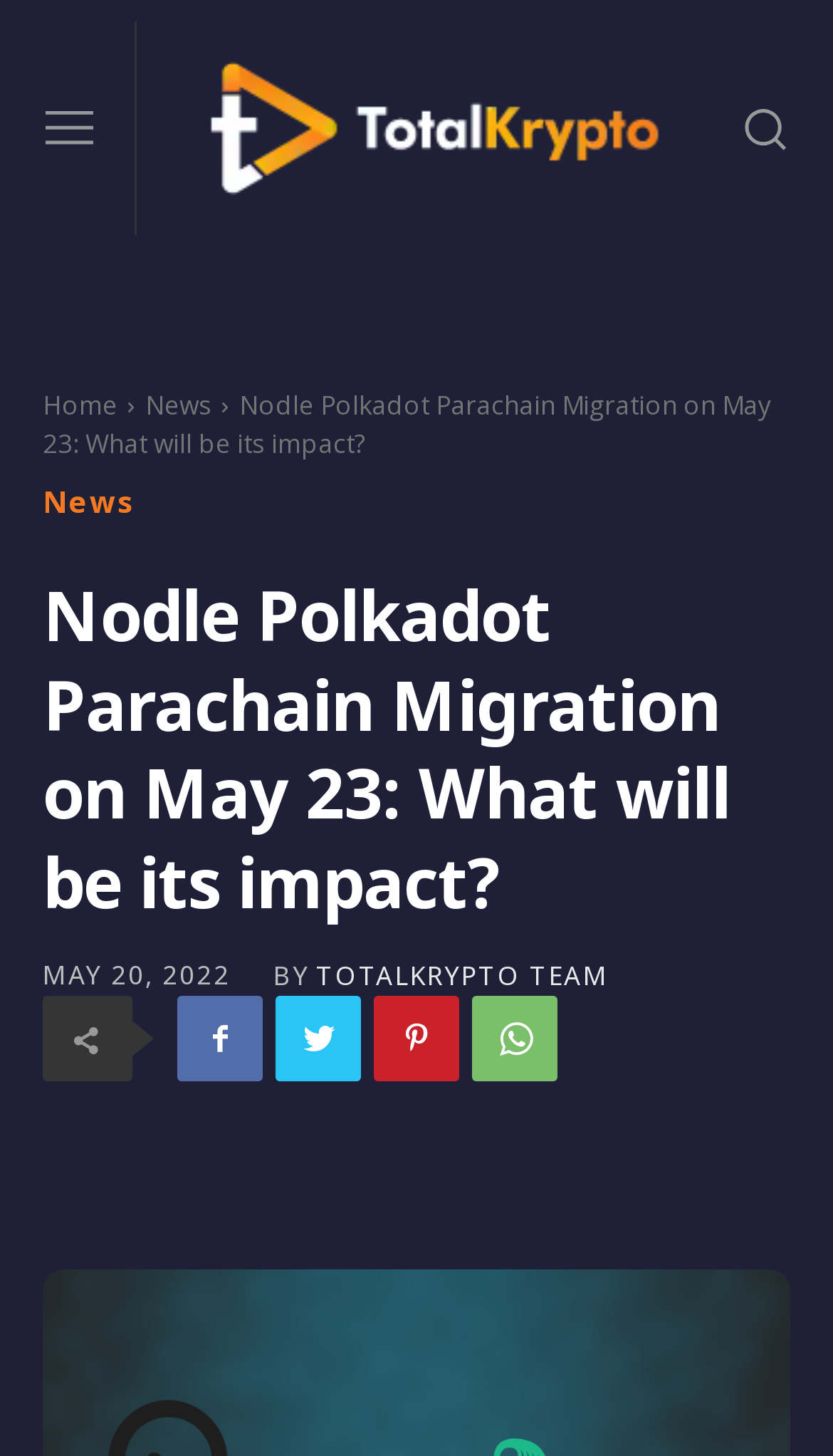Find the bounding box of the UI element described as: "aria-label="Search"". The bounding box coordinates should be given as four float values between 0 and 1, i.e., [left, top, right, bottom].

[0.868, 0.059, 0.969, 0.117]